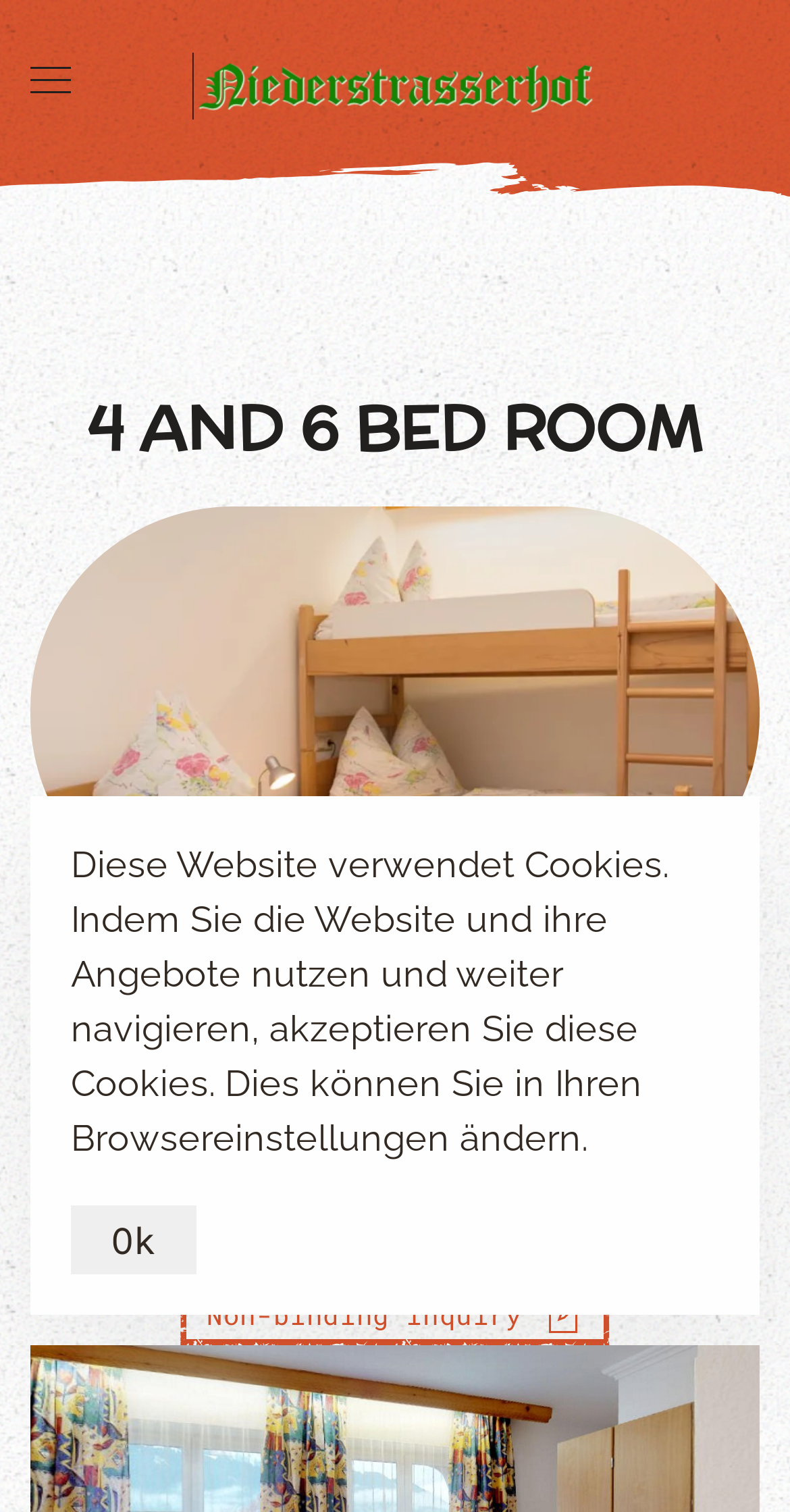Answer in one word or a short phrase: 
What is the menu button for?

Opening menu